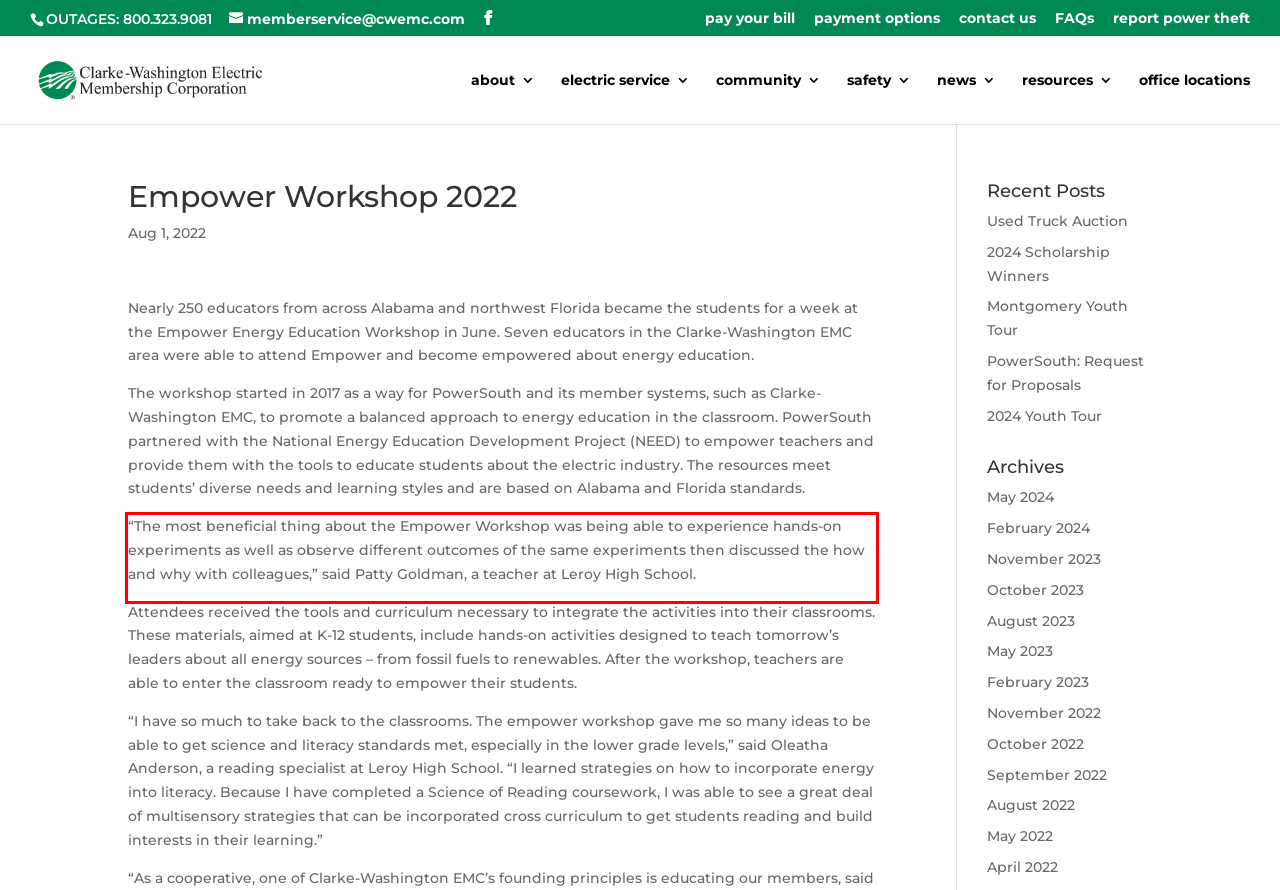Using the provided screenshot, read and generate the text content within the red-bordered area.

“The most beneficial thing about the Empower Workshop was being able to experience hands-on experiments as well as observe different outcomes of the same experiments then discussed the how and why with colleagues,” said Patty Goldman, a teacher at Leroy High School.